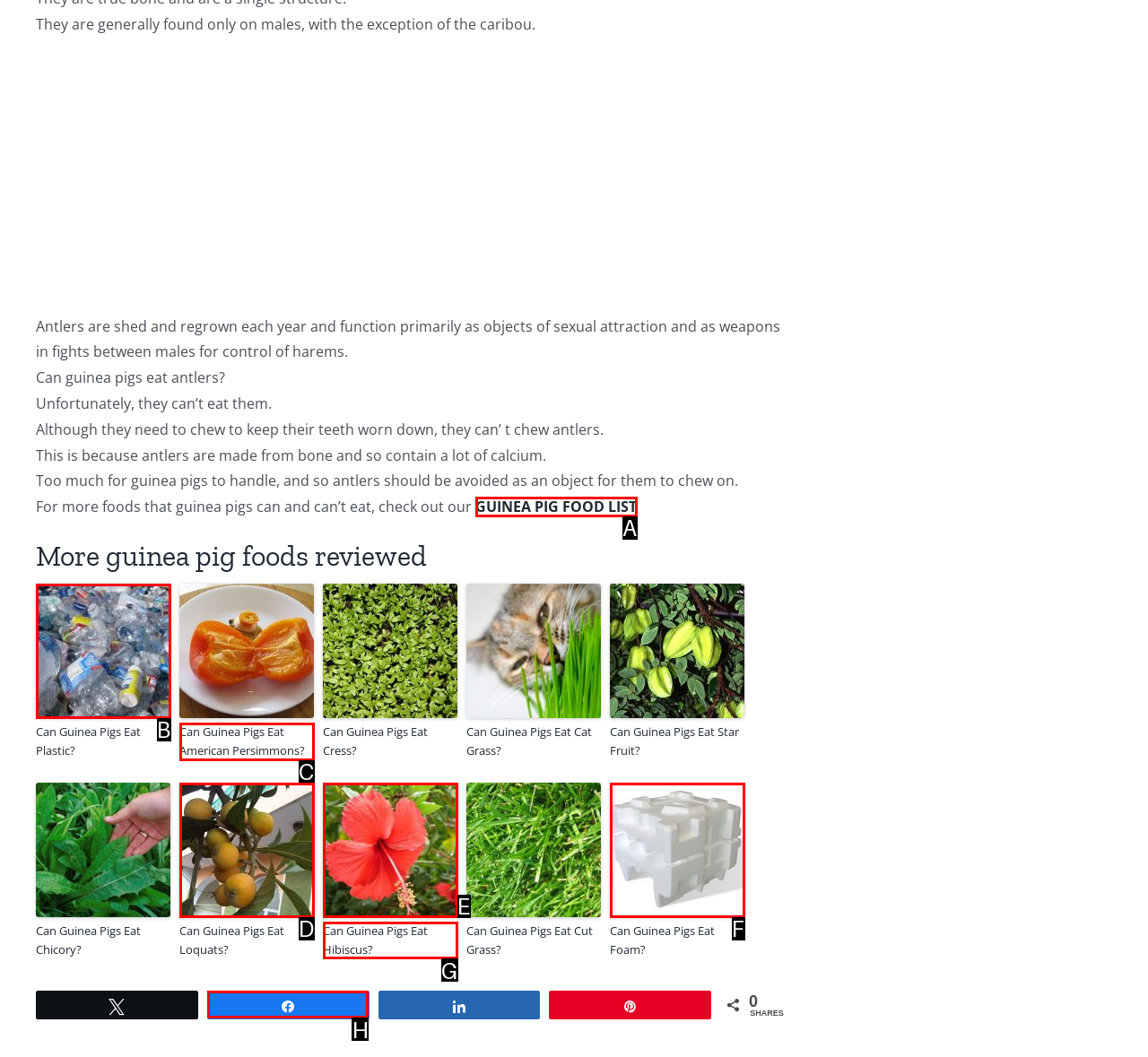Identify the HTML element that best matches the description: GUINEA PIG FOOD LIST. Provide your answer by selecting the corresponding letter from the given options.

A